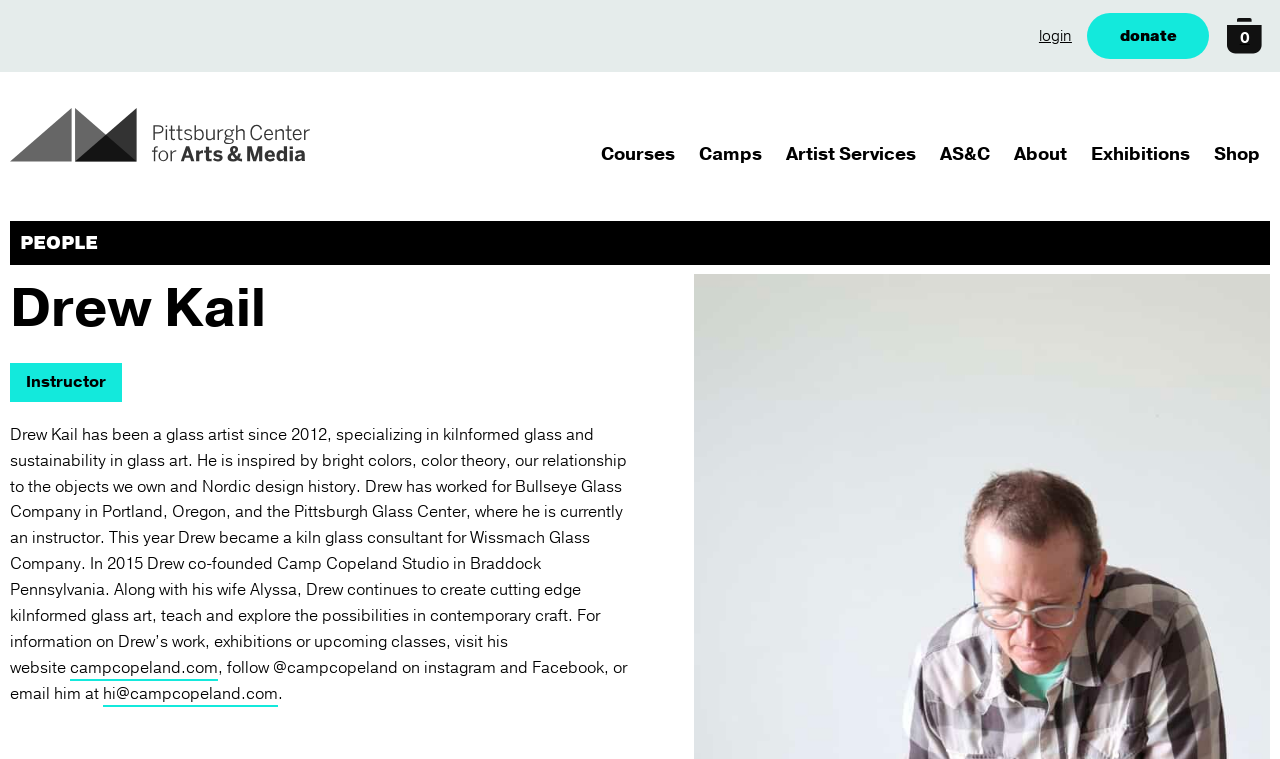Provide the bounding box coordinates of the section that needs to be clicked to accomplish the following instruction: "click login."

[0.812, 0.034, 0.837, 0.061]